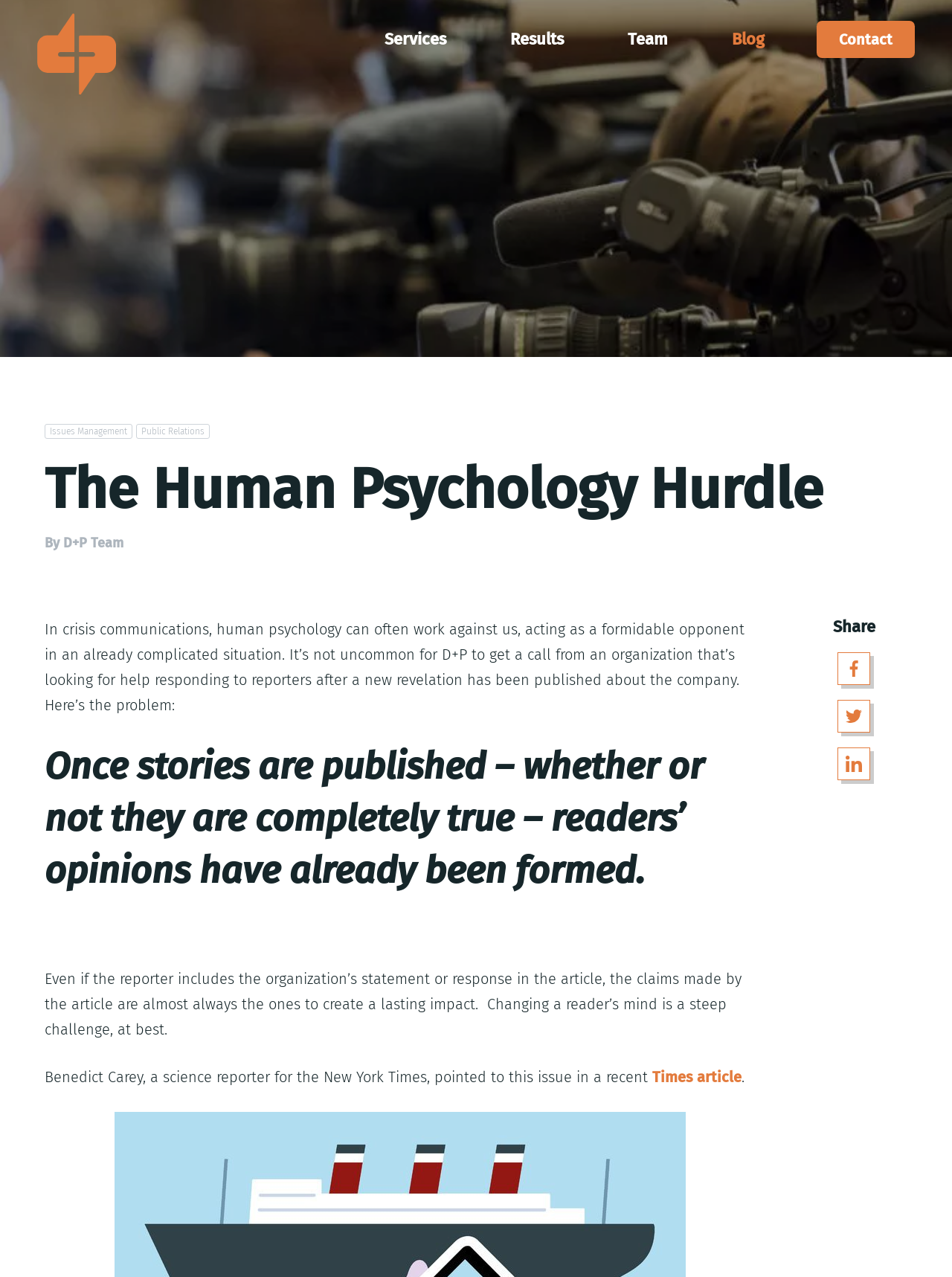Find the bounding box coordinates of the element you need to click on to perform this action: 'Go to Services'. The coordinates should be represented by four float values between 0 and 1, in the format [left, top, right, bottom].

[0.404, 0.024, 0.469, 0.037]